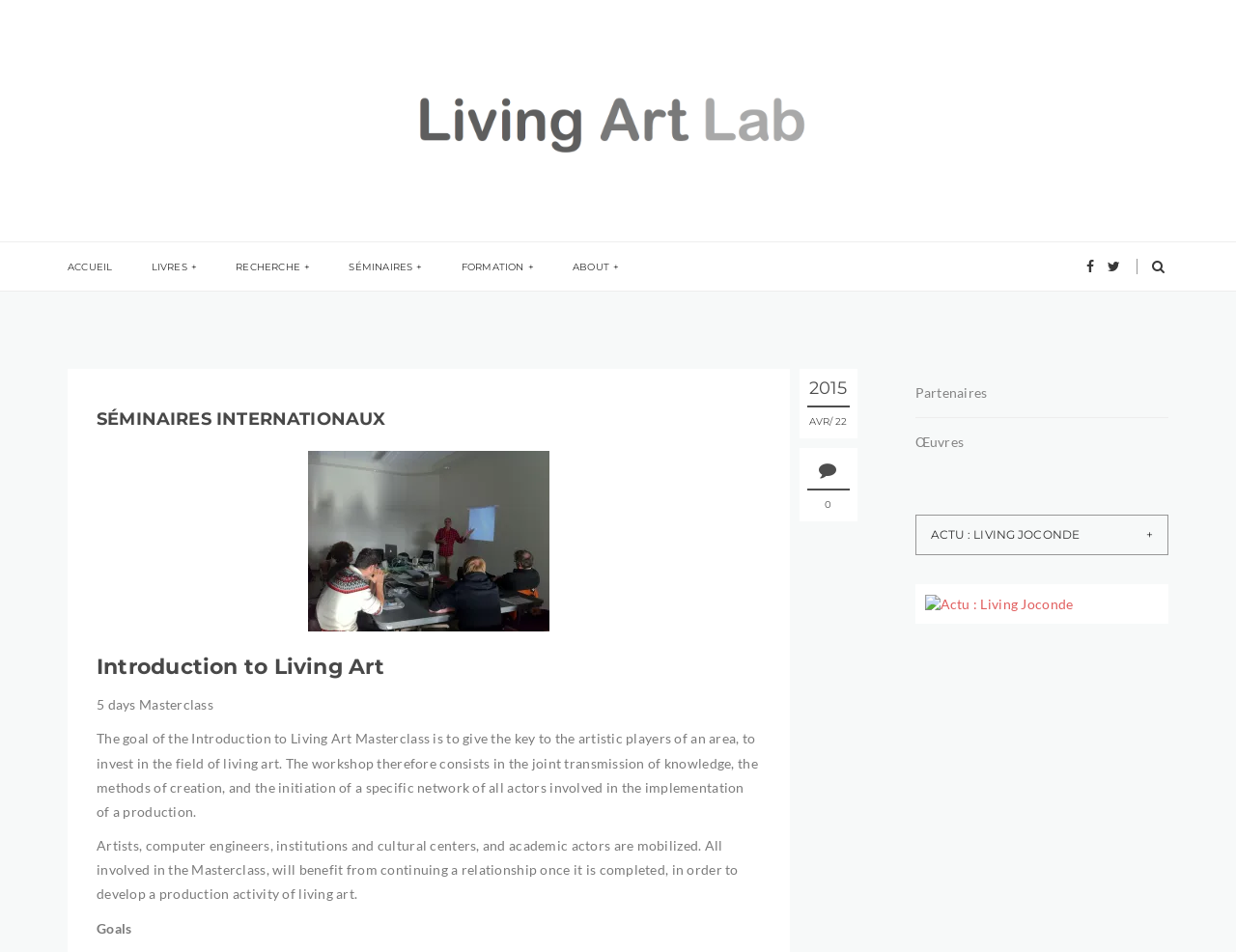Determine the bounding box of the UI component based on this description: "parent_node: ACTU : LIVING JOCONDE". The bounding box coordinates should be four float values between 0 and 1, i.e., [left, top, right, bottom].

[0.74, 0.614, 0.945, 0.656]